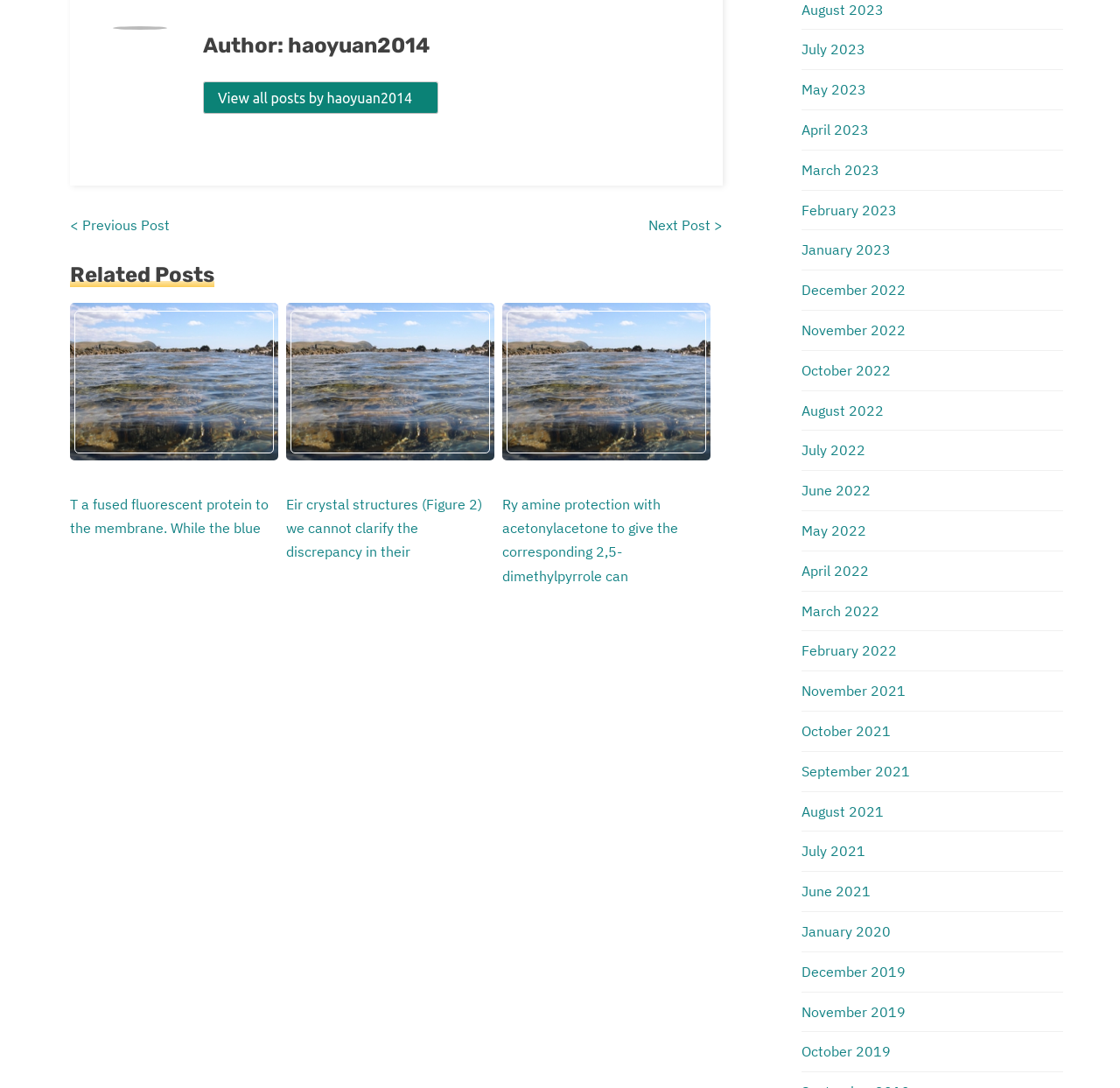Provide the bounding box coordinates of the area you need to click to execute the following instruction: "Call Prince George office".

None